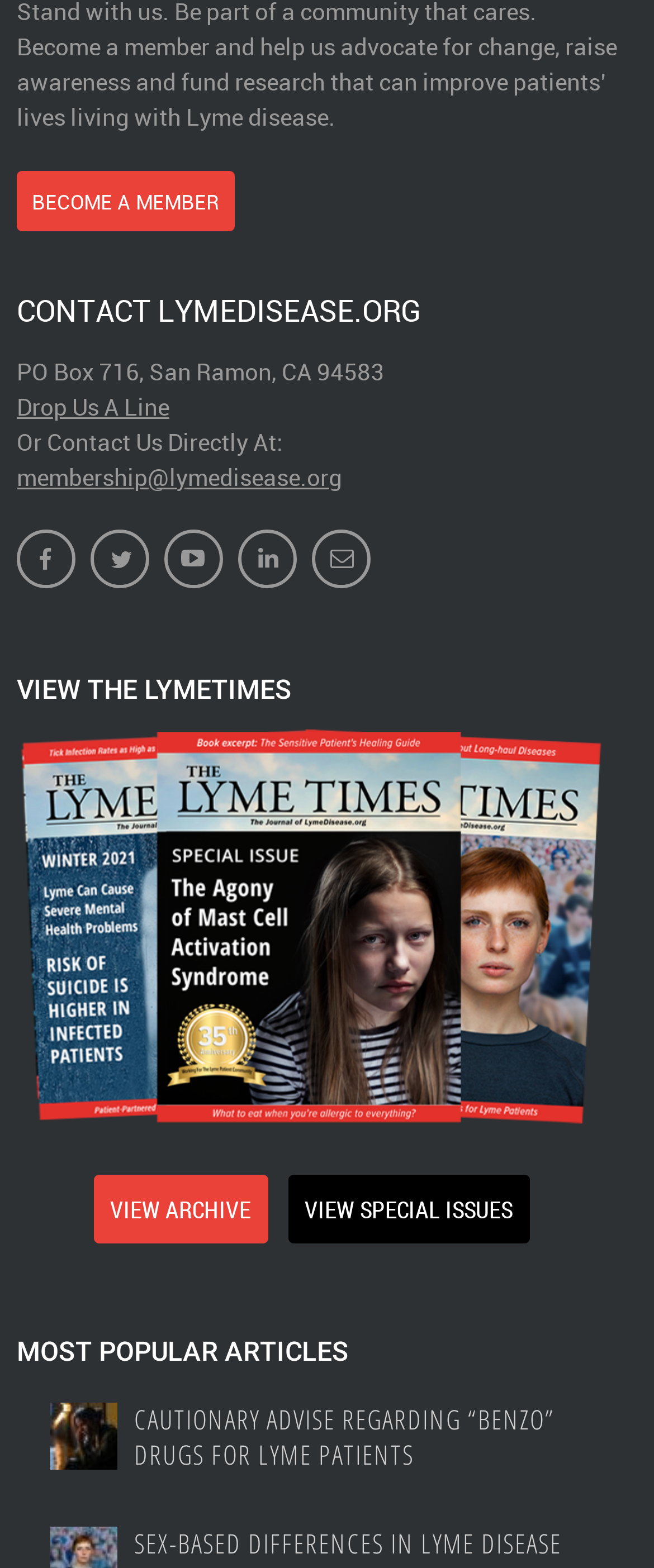Please answer the following question using a single word or phrase: How many social media links are available?

5